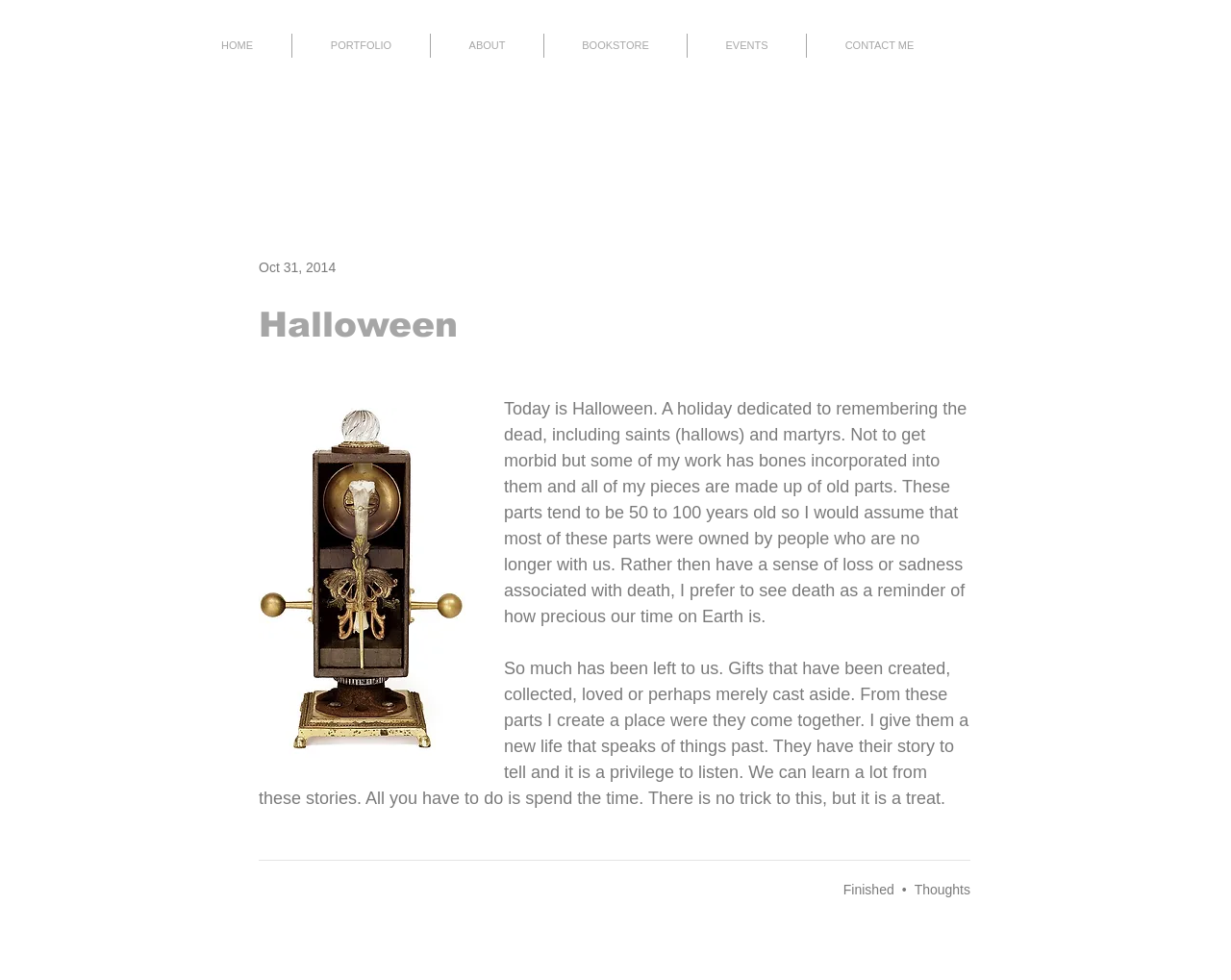Please provide a comprehensive response to the question below by analyzing the image: 
What is the theme of the author's work?

The text 'Not to get morbid but some of my work has bones incorporated into them and all of my pieces are made up of old parts.' suggests that the theme of the author's work is related to death and old parts.